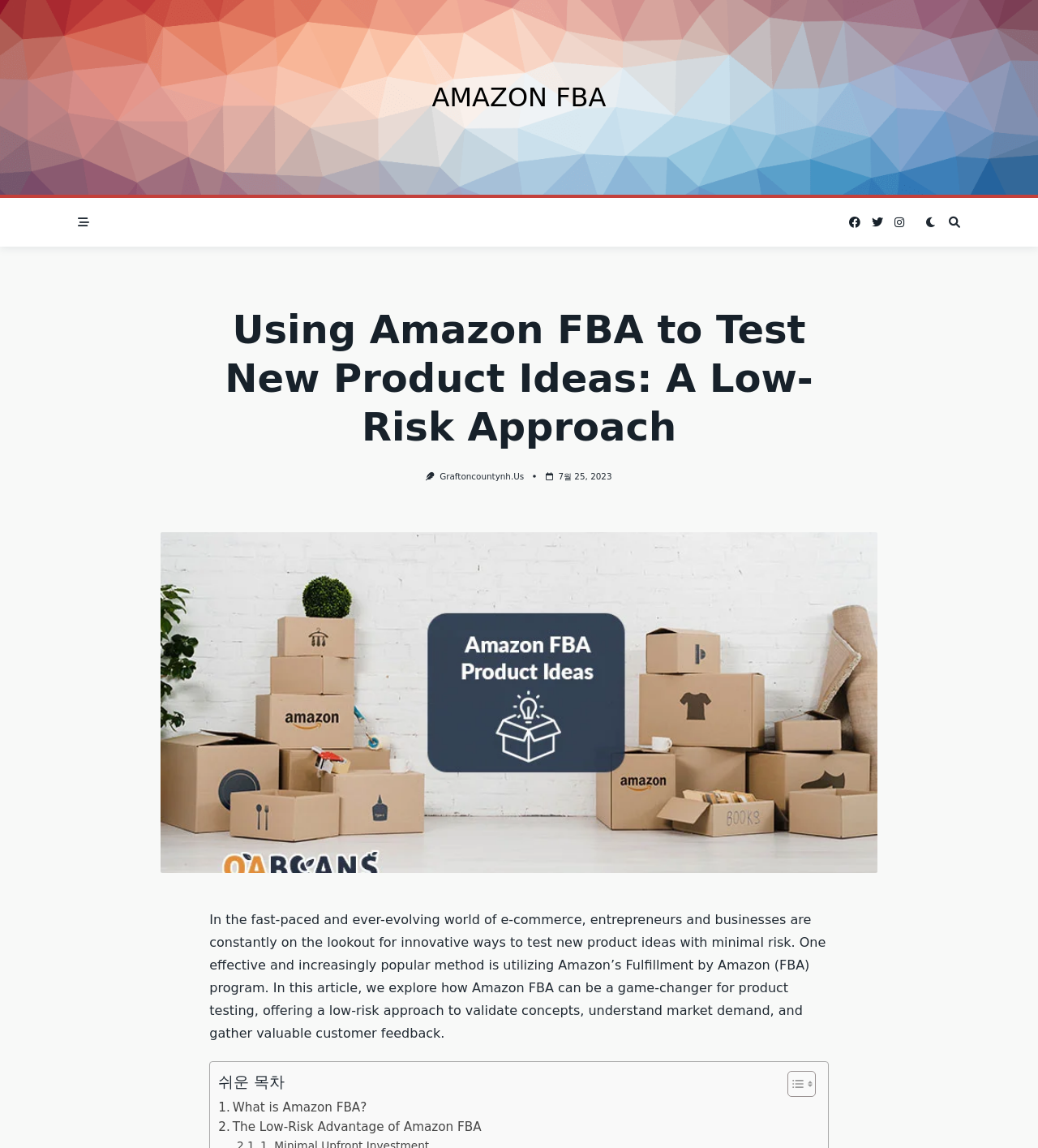What is the purpose of the 'Toggle Table of Content' button?
Provide a detailed answer to the question using information from the image.

The 'Toggle Table of Content' button is likely used to show or hide the table of content, which is a common feature in articles to help readers navigate the content.